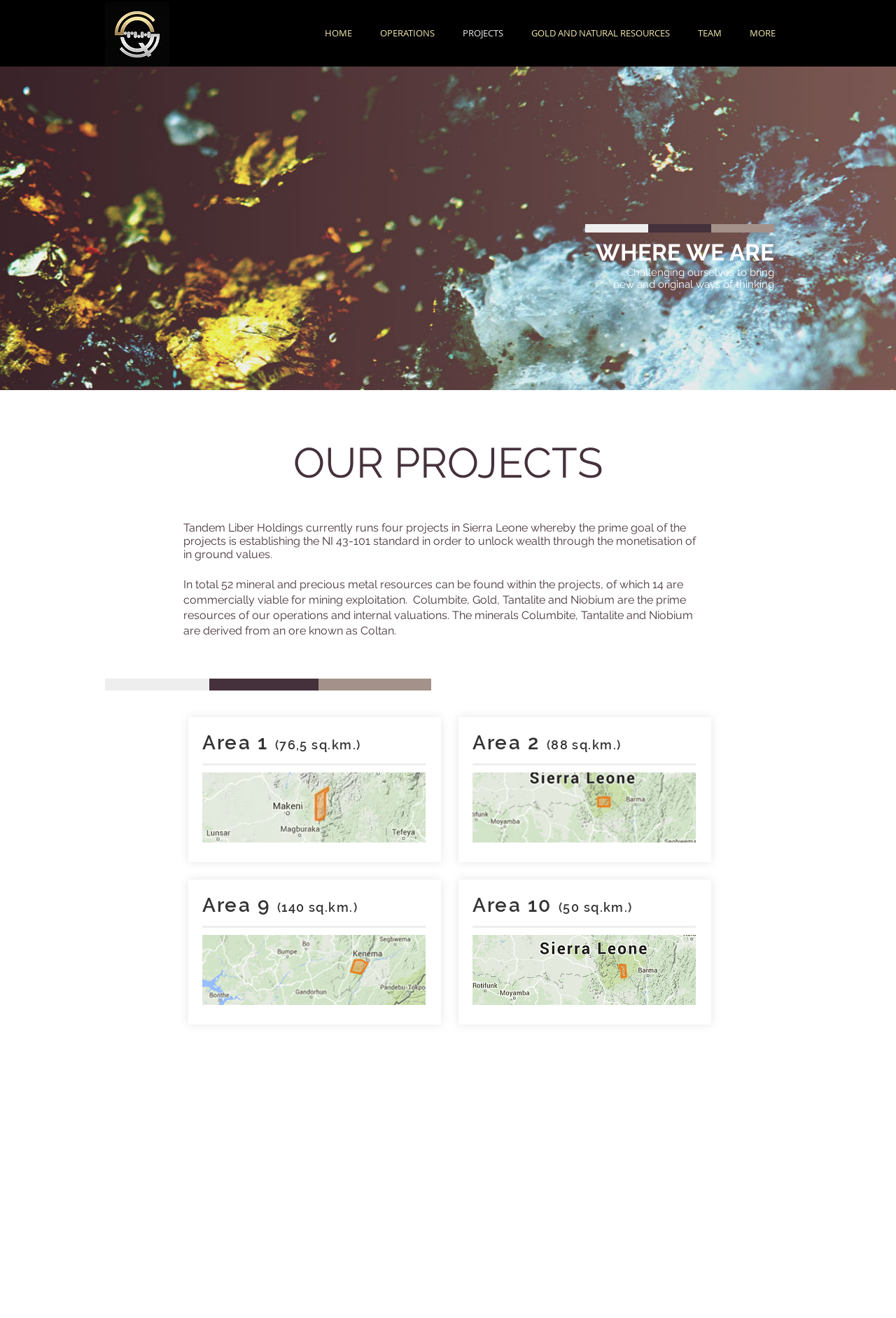Provide the bounding box coordinates of the HTML element this sentence describes: "Mast Range". The bounding box coordinates consist of four float numbers between 0 and 1, i.e., [left, top, right, bottom].

None